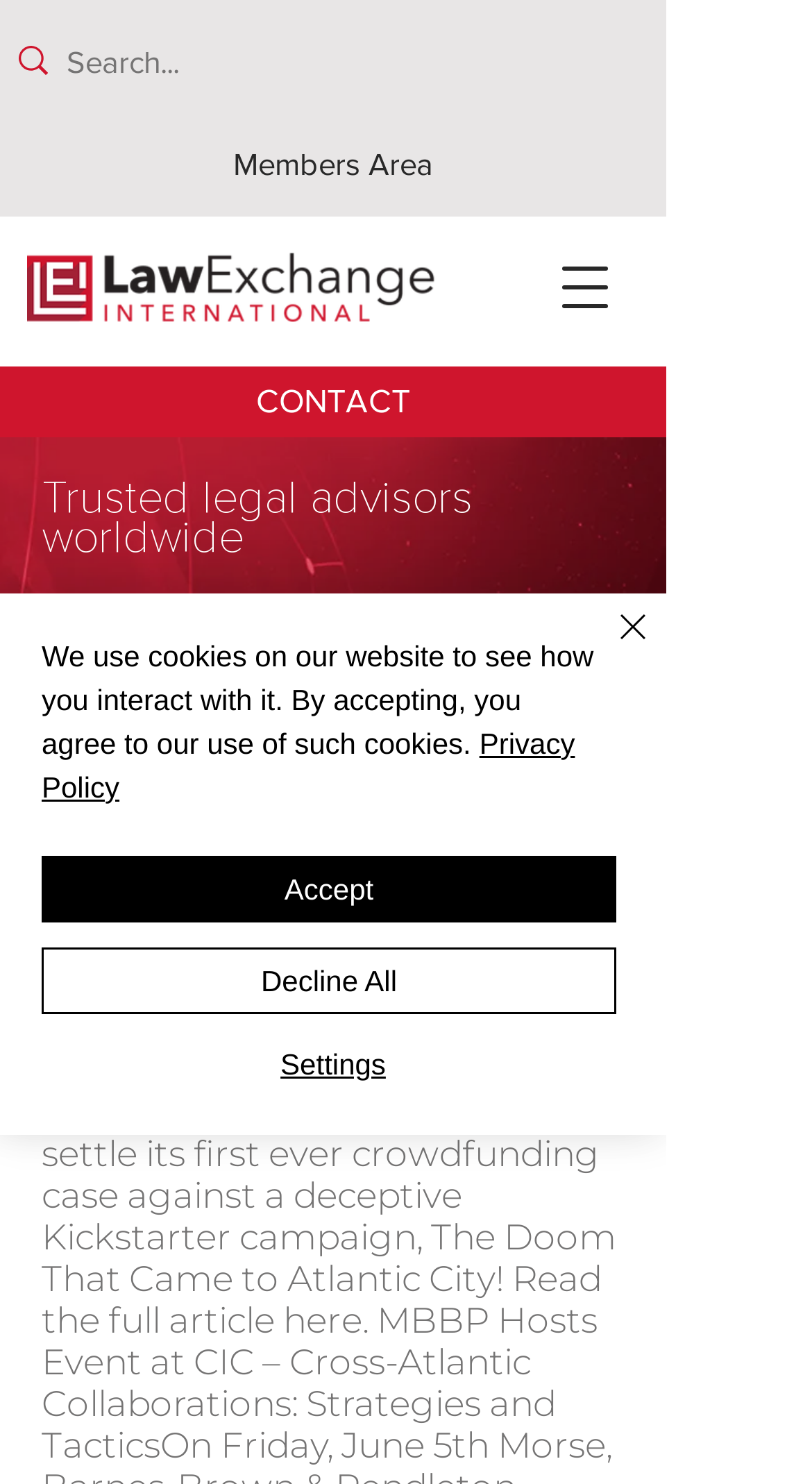Find the bounding box coordinates of the area to click in order to follow the instruction: "Open navigation menu".

[0.656, 0.159, 0.785, 0.229]